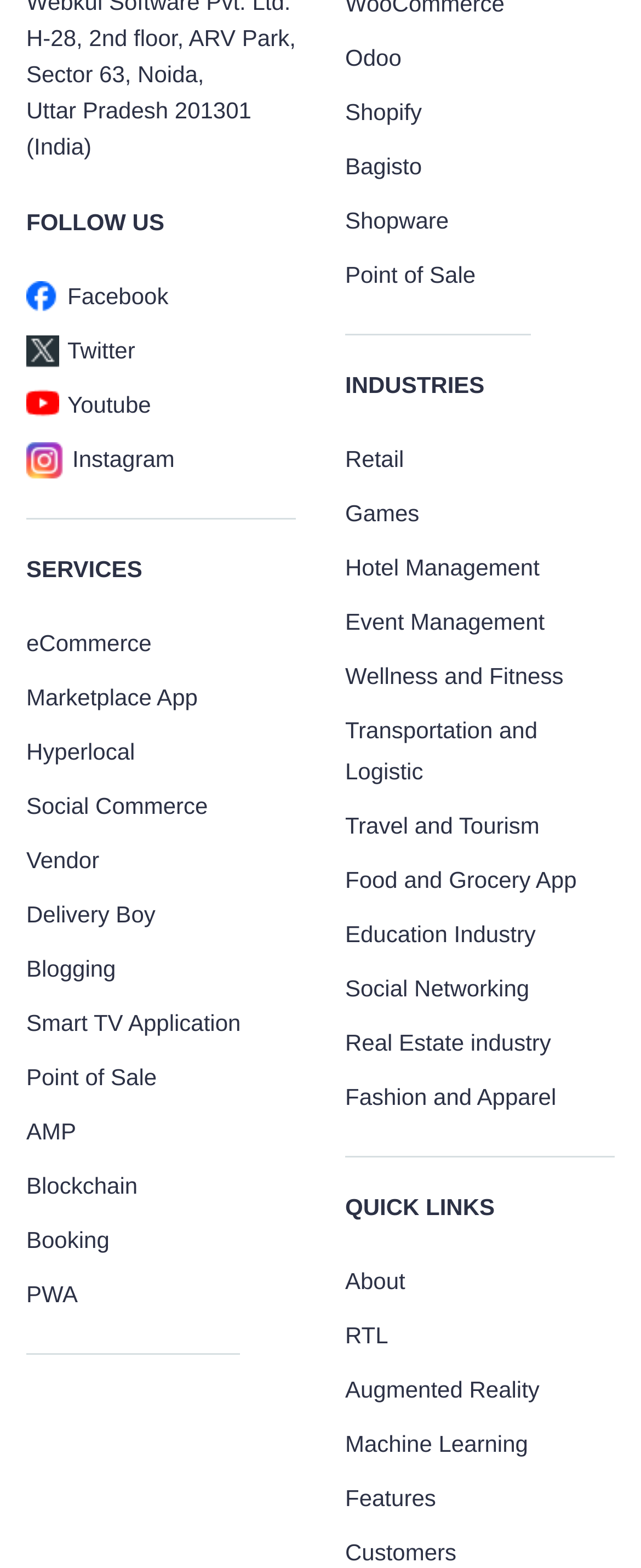Find the bounding box coordinates of the clickable element required to execute the following instruction: "Follow Facebook". Provide the coordinates as four float numbers between 0 and 1, i.e., [left, top, right, bottom].

[0.041, 0.181, 0.263, 0.197]